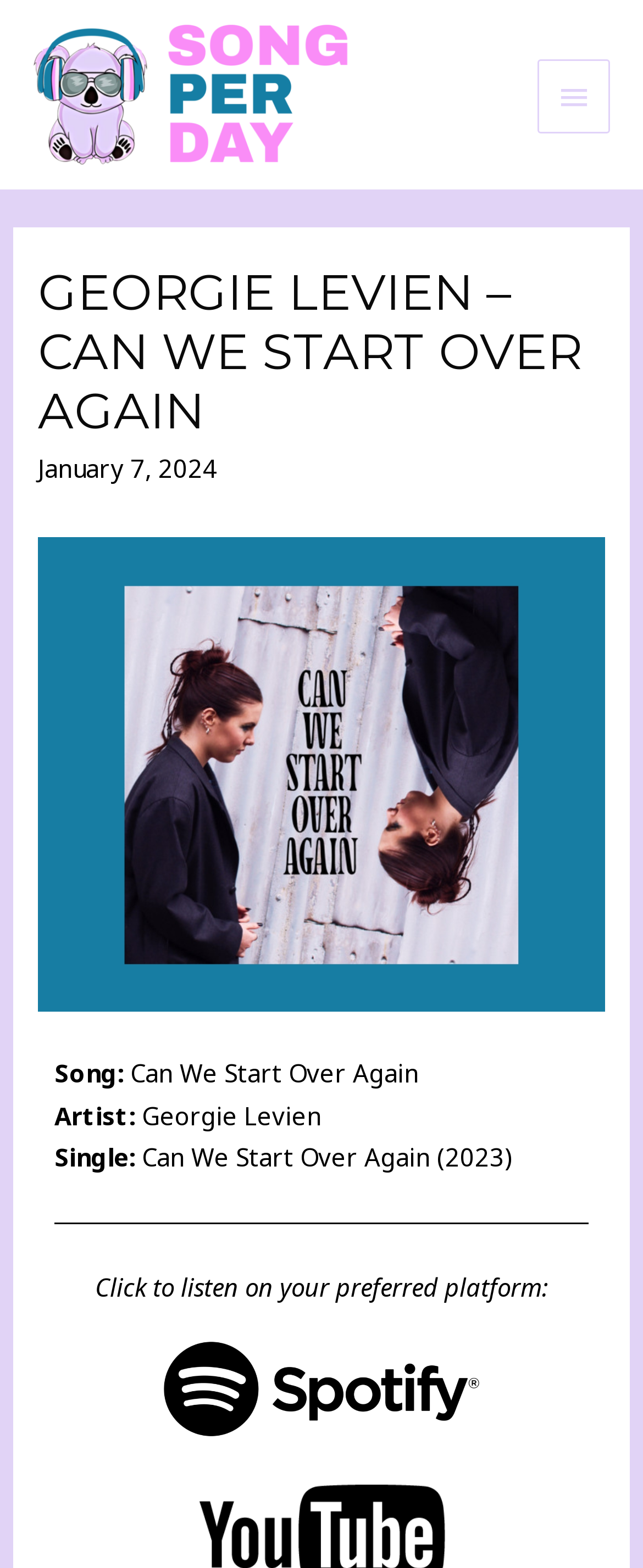Determine the bounding box coordinates of the UI element described below. Use the format (top-left x, top-left y, bottom-right x, bottom-right y) with floating point numbers between 0 and 1: Main Menu

[0.836, 0.038, 0.949, 0.085]